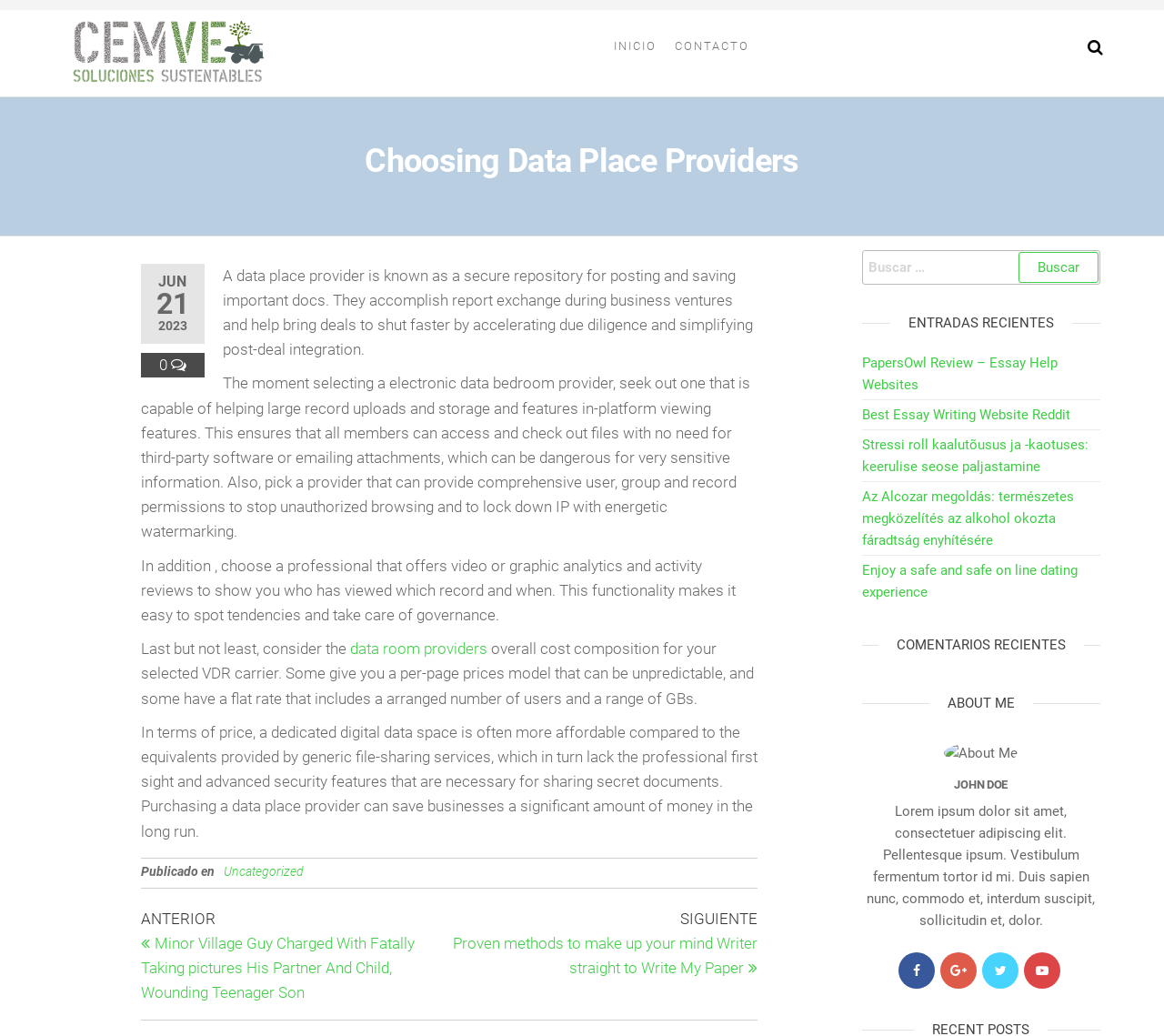Please identify the bounding box coordinates of the element I should click to complete this instruction: 'Read the 'Choosing Data Place Providers' article'. The coordinates should be given as four float numbers between 0 and 1, like this: [left, top, right, bottom].

[0.043, 0.139, 0.957, 0.173]